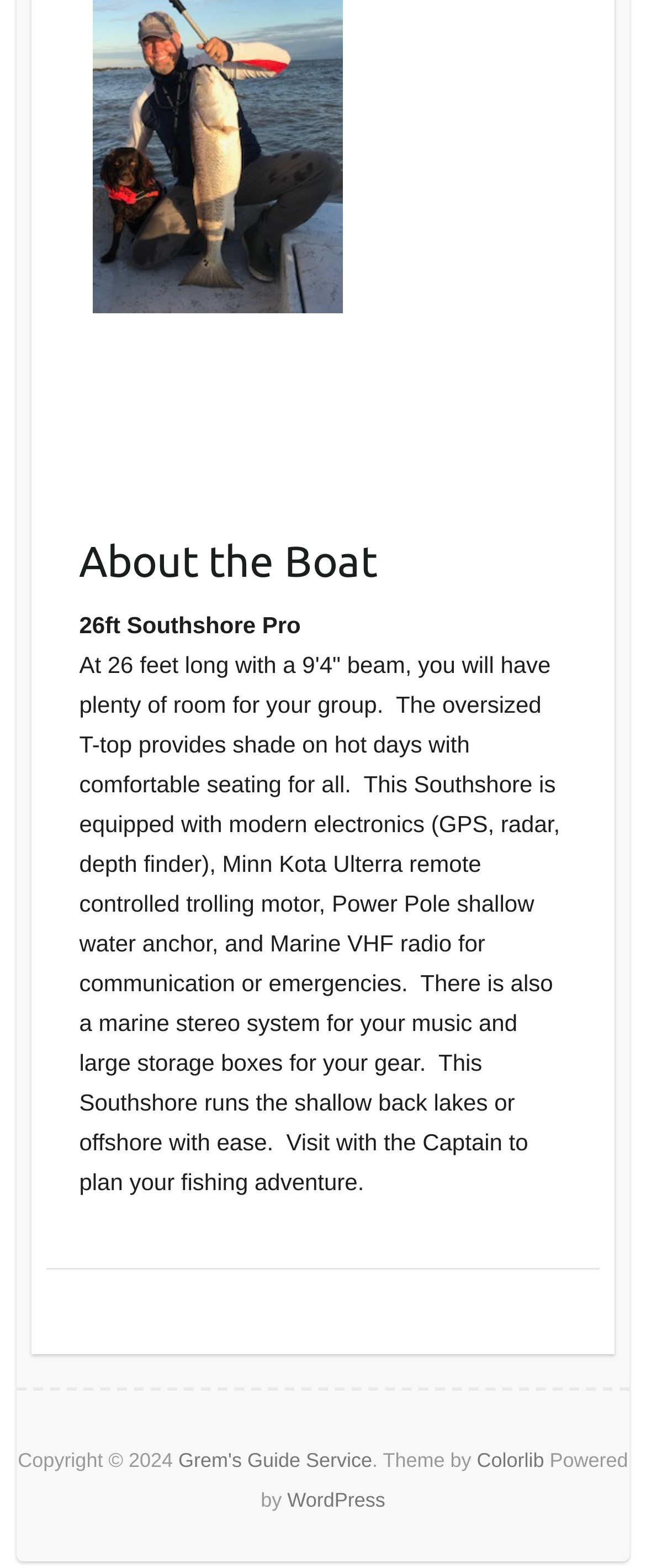Provide your answer in a single word or phrase: 
What is the name of the guide service?

Grem's Guide Service